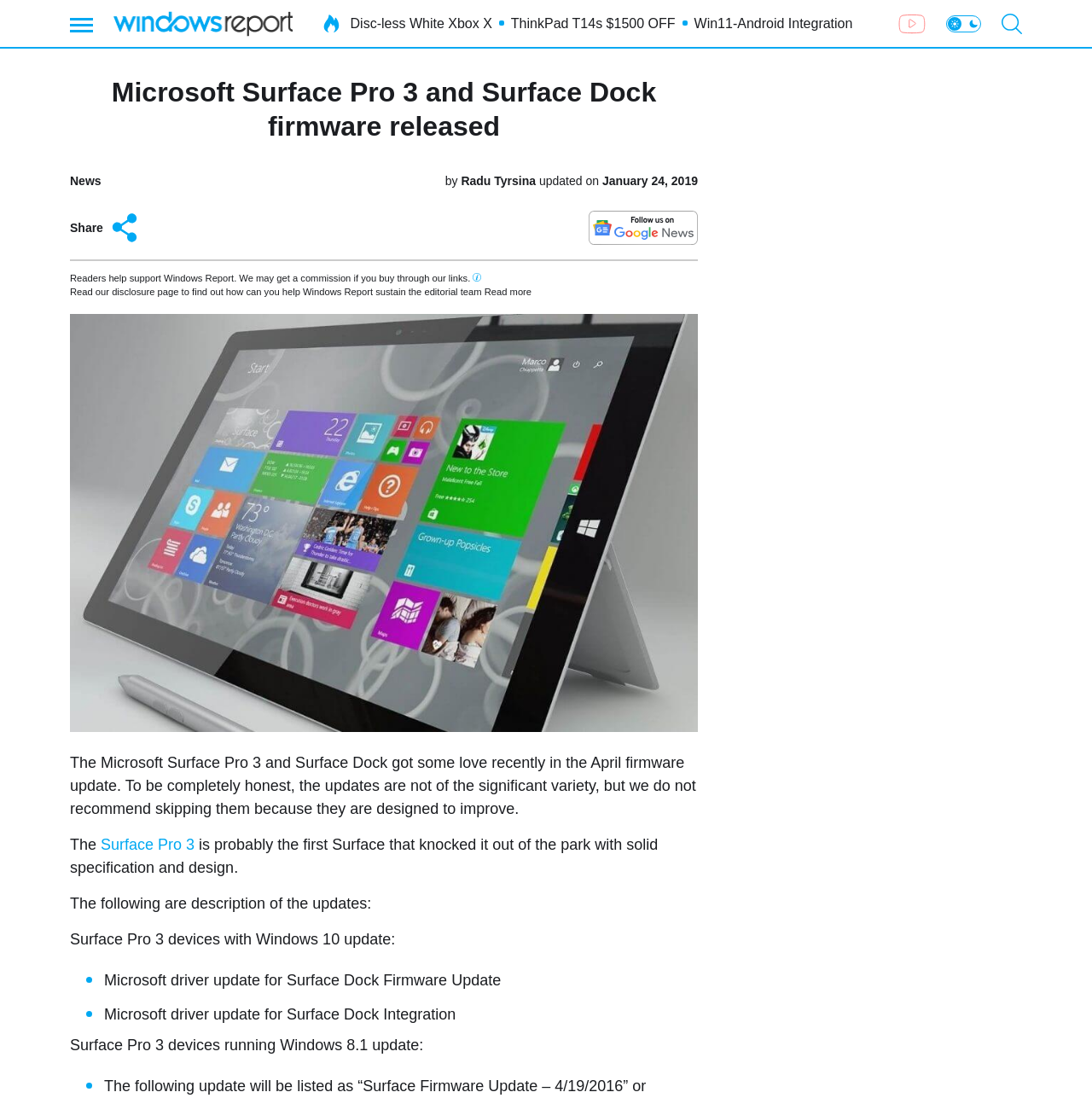Please provide a short answer using a single word or phrase for the question:
What is the purpose of the firmware updates?

To improve